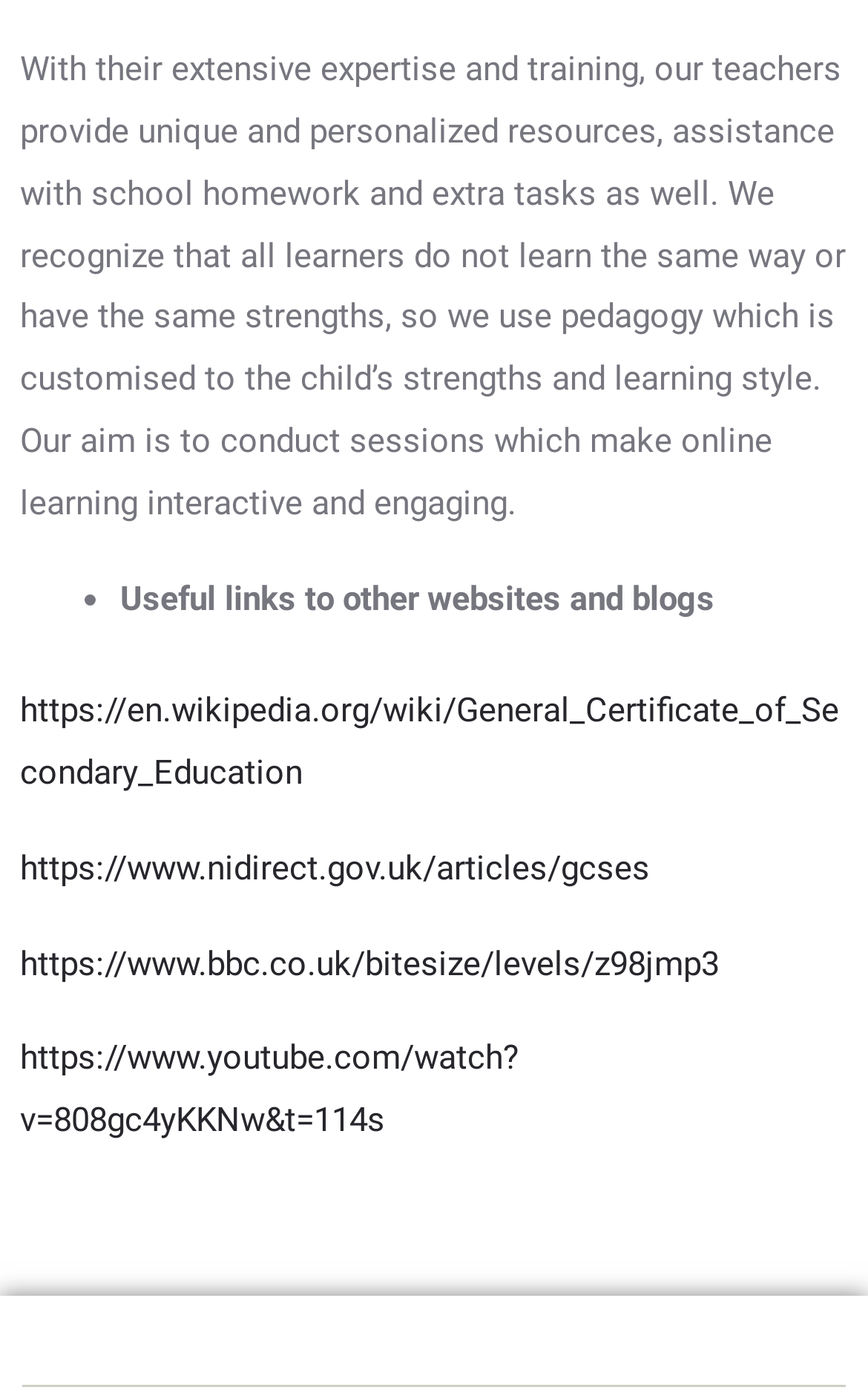What do teachers provide to students?
Using the information from the image, give a concise answer in one word or a short phrase.

unique resources